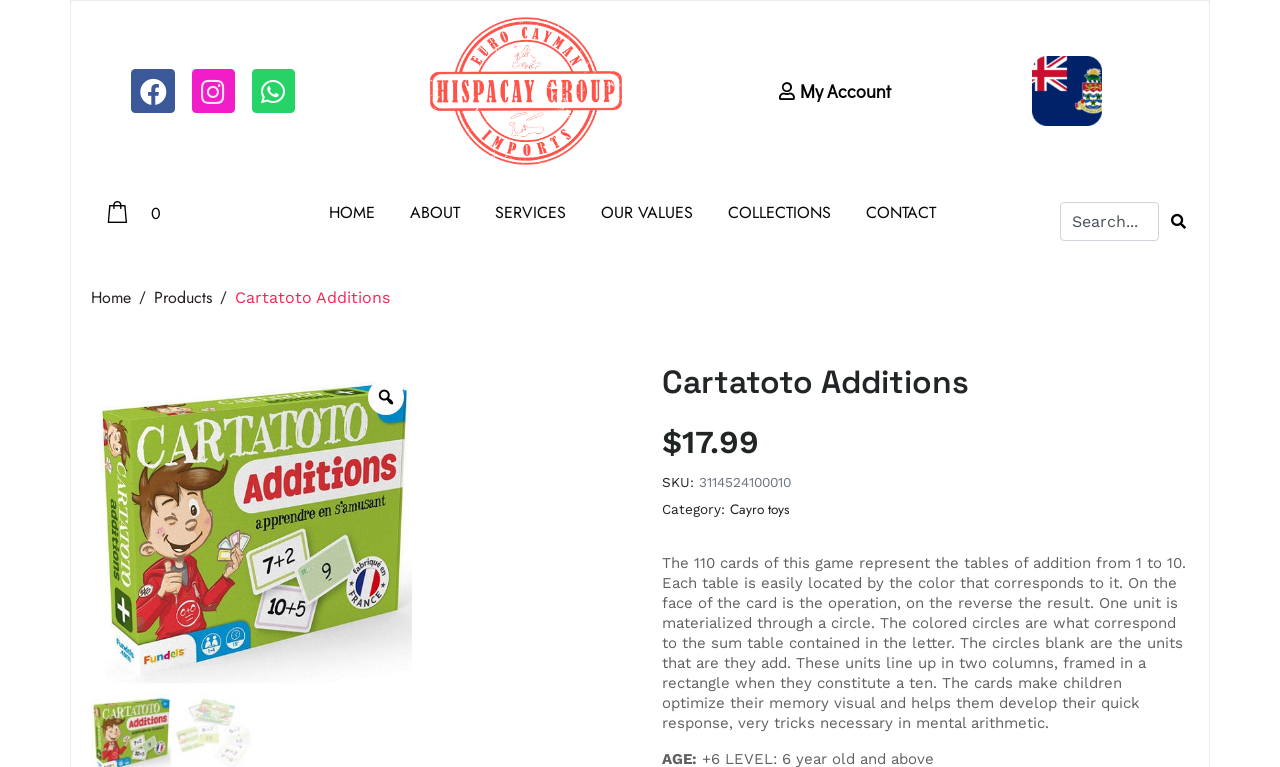Find the bounding box coordinates for the area that should be clicked to accomplish the instruction: "Search for something".

None